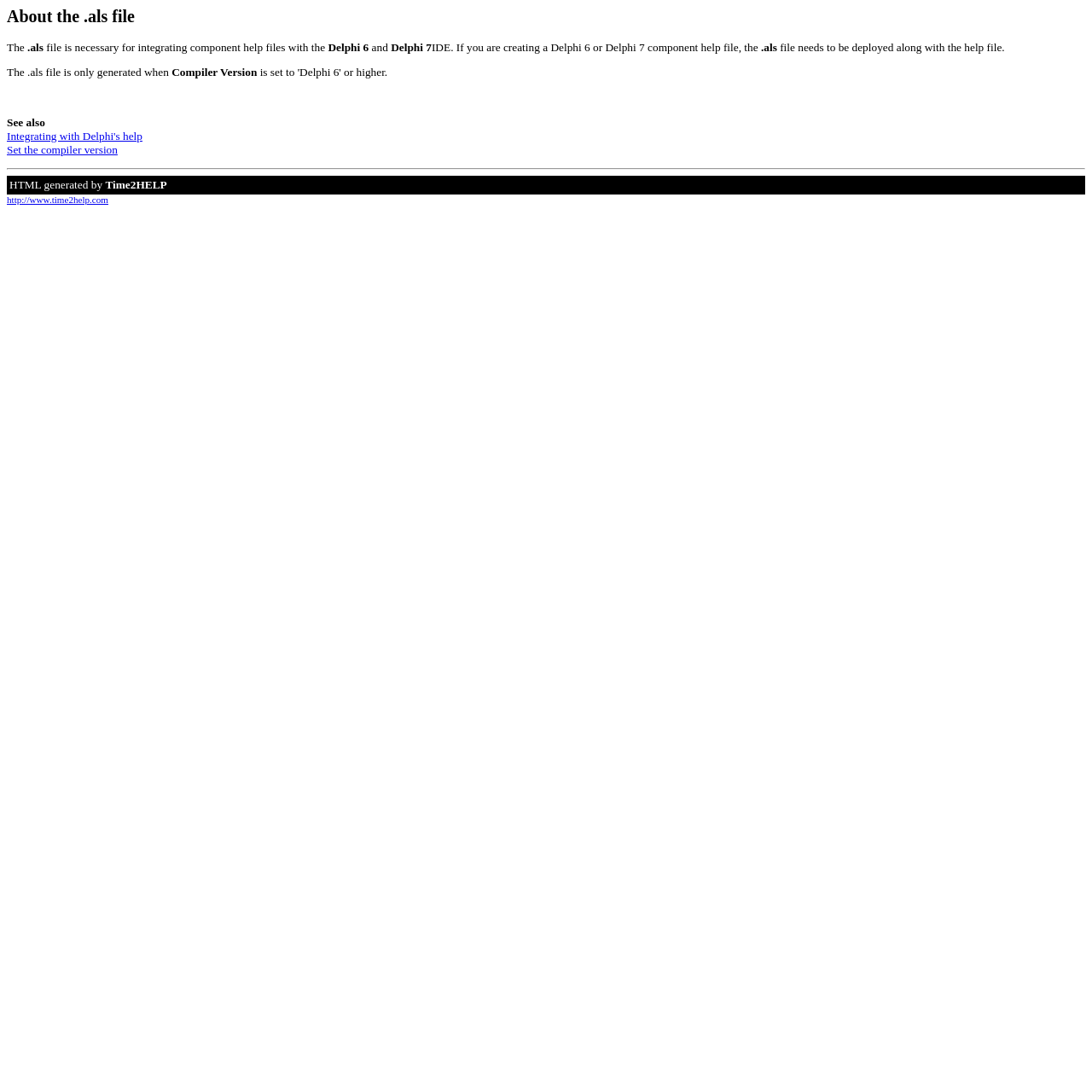Provide the bounding box coordinates for the specified HTML element described in this description: "Set the compiler version". The coordinates should be four float numbers ranging from 0 to 1, in the format [left, top, right, bottom].

[0.006, 0.131, 0.108, 0.143]